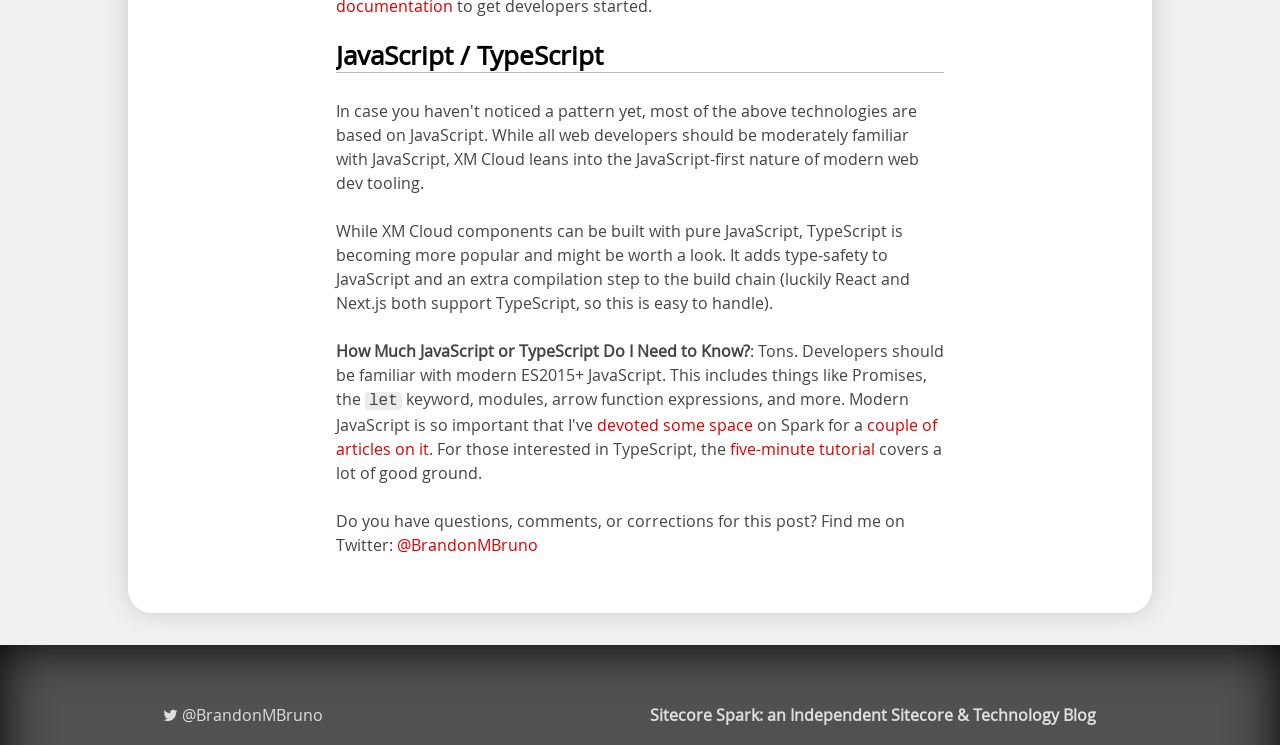Provide the bounding box coordinates for the specified HTML element described in this description: "TSPR HVAC Systems Technical Terms". The coordinates should be four float numbers ranging from 0 to 1, in the format [left, top, right, bottom].

None